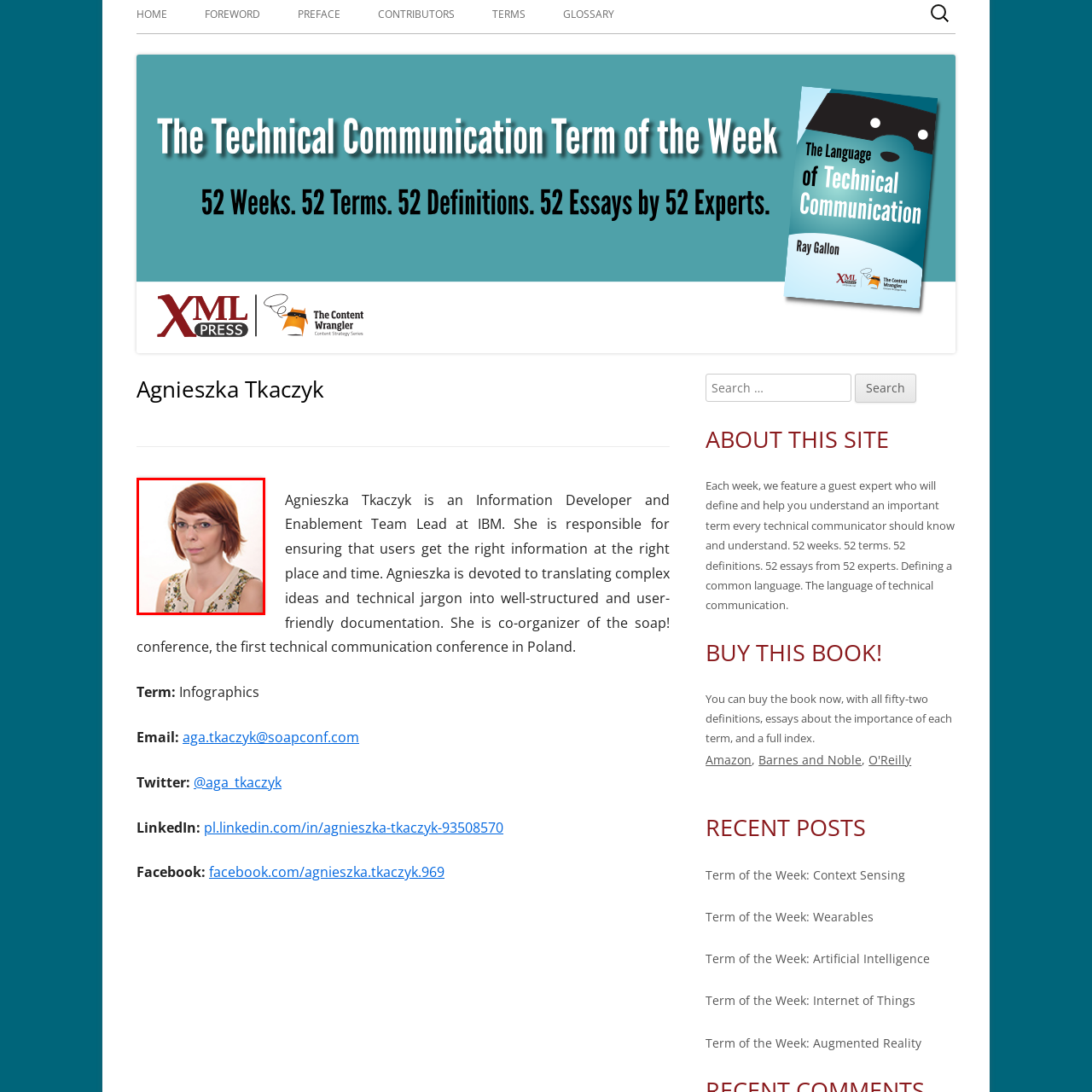Please concentrate on the part of the image enclosed by the red bounding box and answer the following question in detail using the information visible: What is Agnieszka's role at IBM?

According to the caption, Agnieszka Tkaczyk is an Information Developer and Enablement Team Lead at IBM, which suggests that she is responsible for developing and leading a team focused on information enablement.